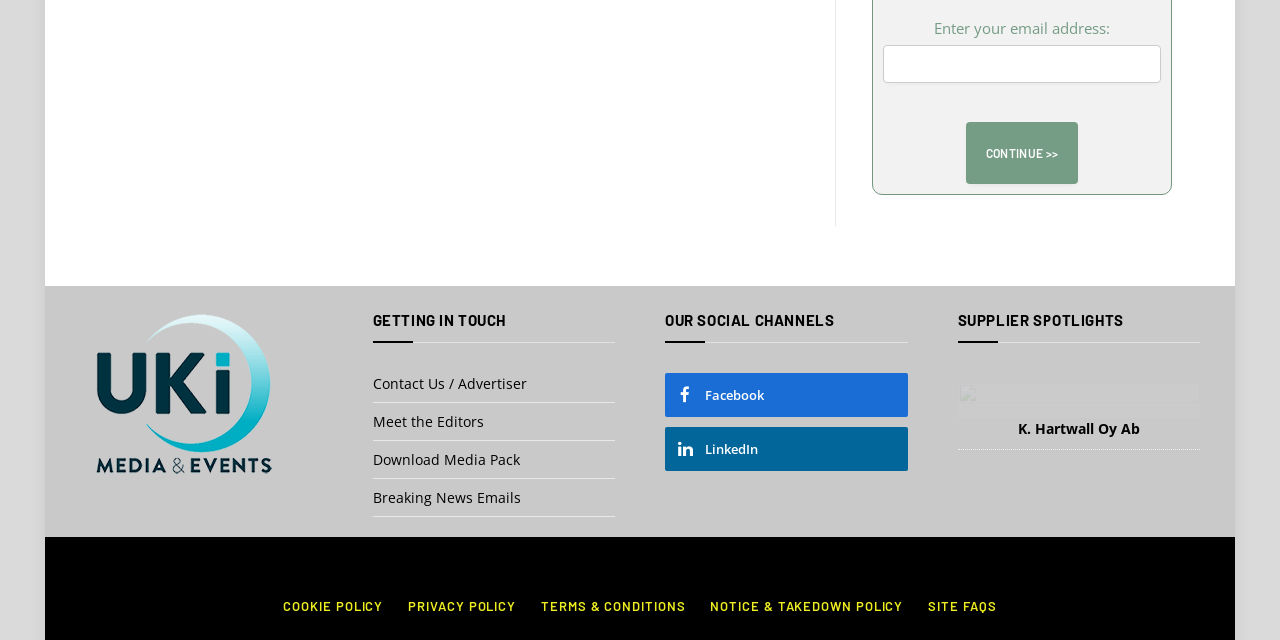Find the bounding box coordinates for the area you need to click to carry out the instruction: "Click continue". The coordinates should be four float numbers between 0 and 1, indicated as [left, top, right, bottom].

[0.754, 0.19, 0.843, 0.287]